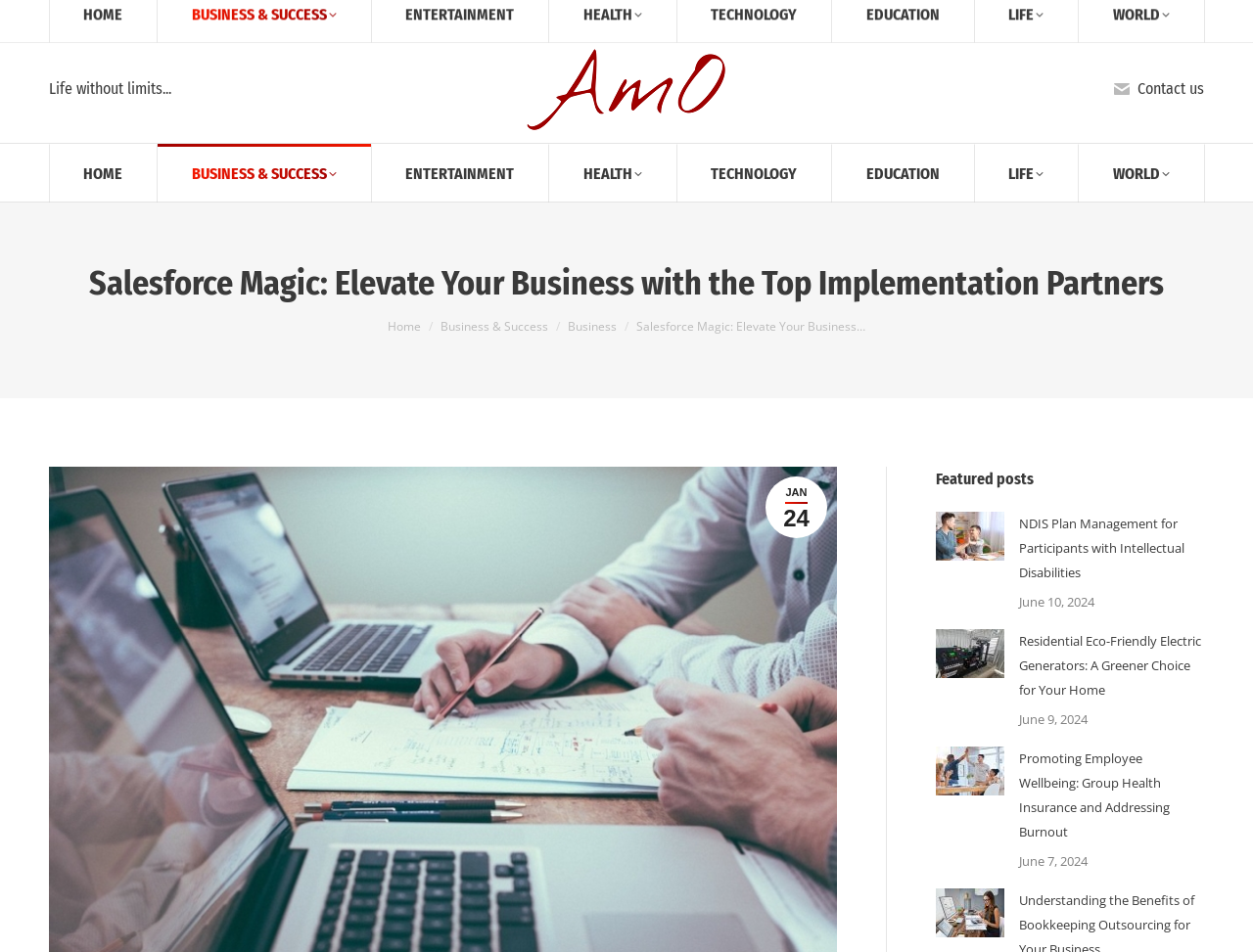What is the date of the first featured post?
Use the information from the screenshot to give a comprehensive response to the question.

The date of the first featured post can be found below the post title, which is 'June 10, 2024'.